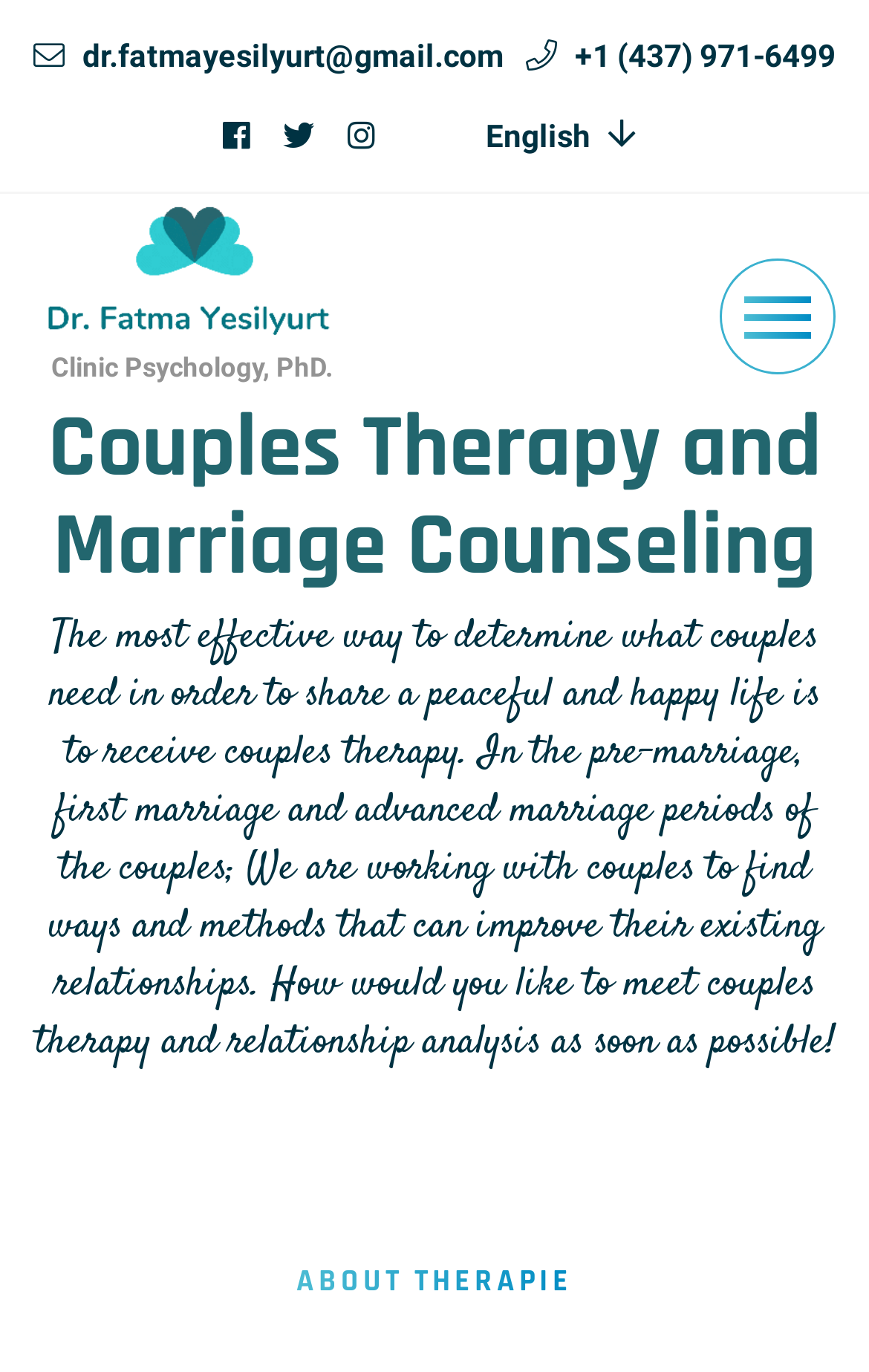Based on the element description "+1 (437) 971-6499", predict the bounding box coordinates of the UI element.

[0.662, 0.028, 0.962, 0.054]